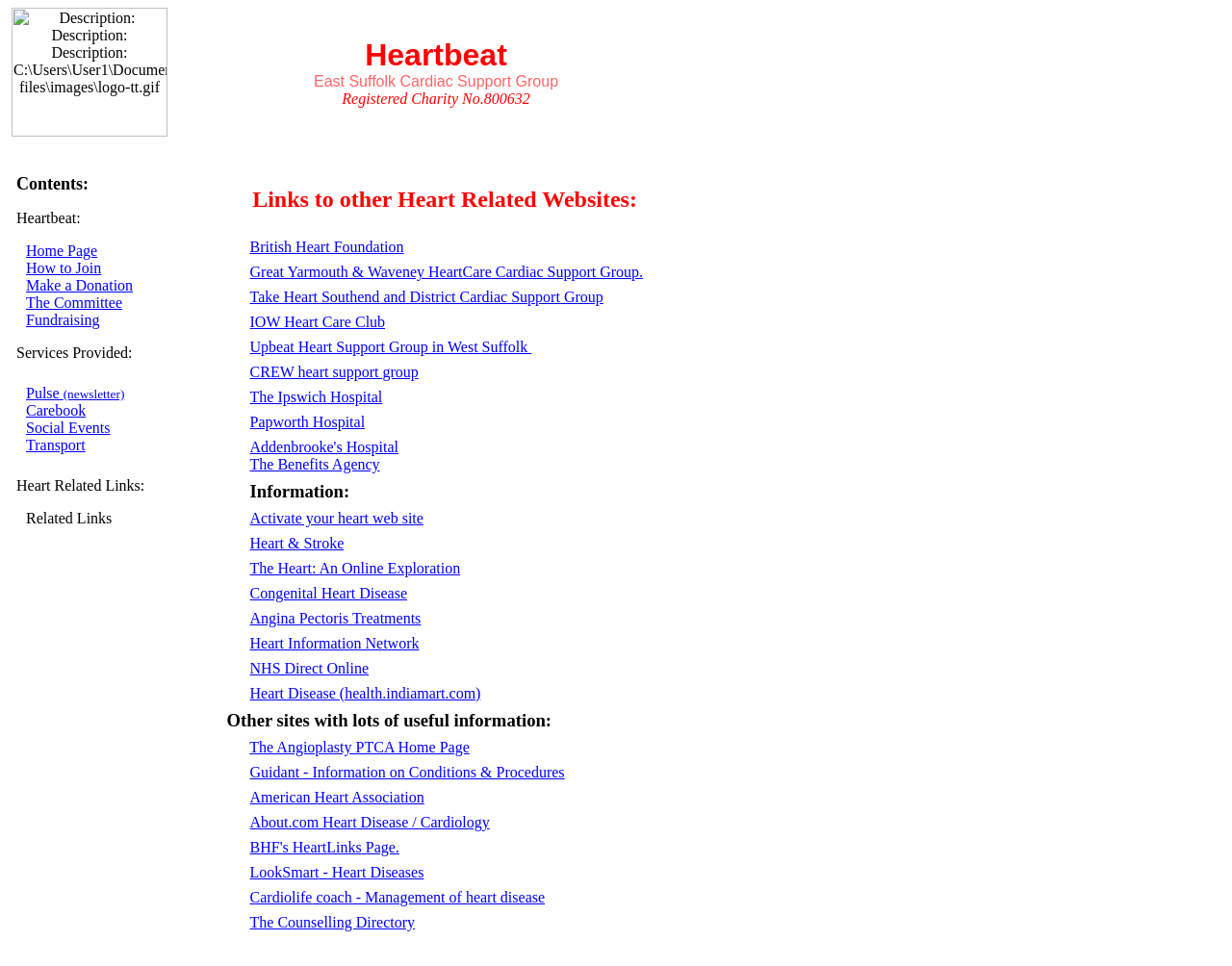Consider the image and give a detailed and elaborate answer to the question: 
What is the last link in the 'Heart Related Links' section?

I scrolled down to the bottom of the 'Heart Related Links' section and found that the last link is 'The Counselling Directory'.